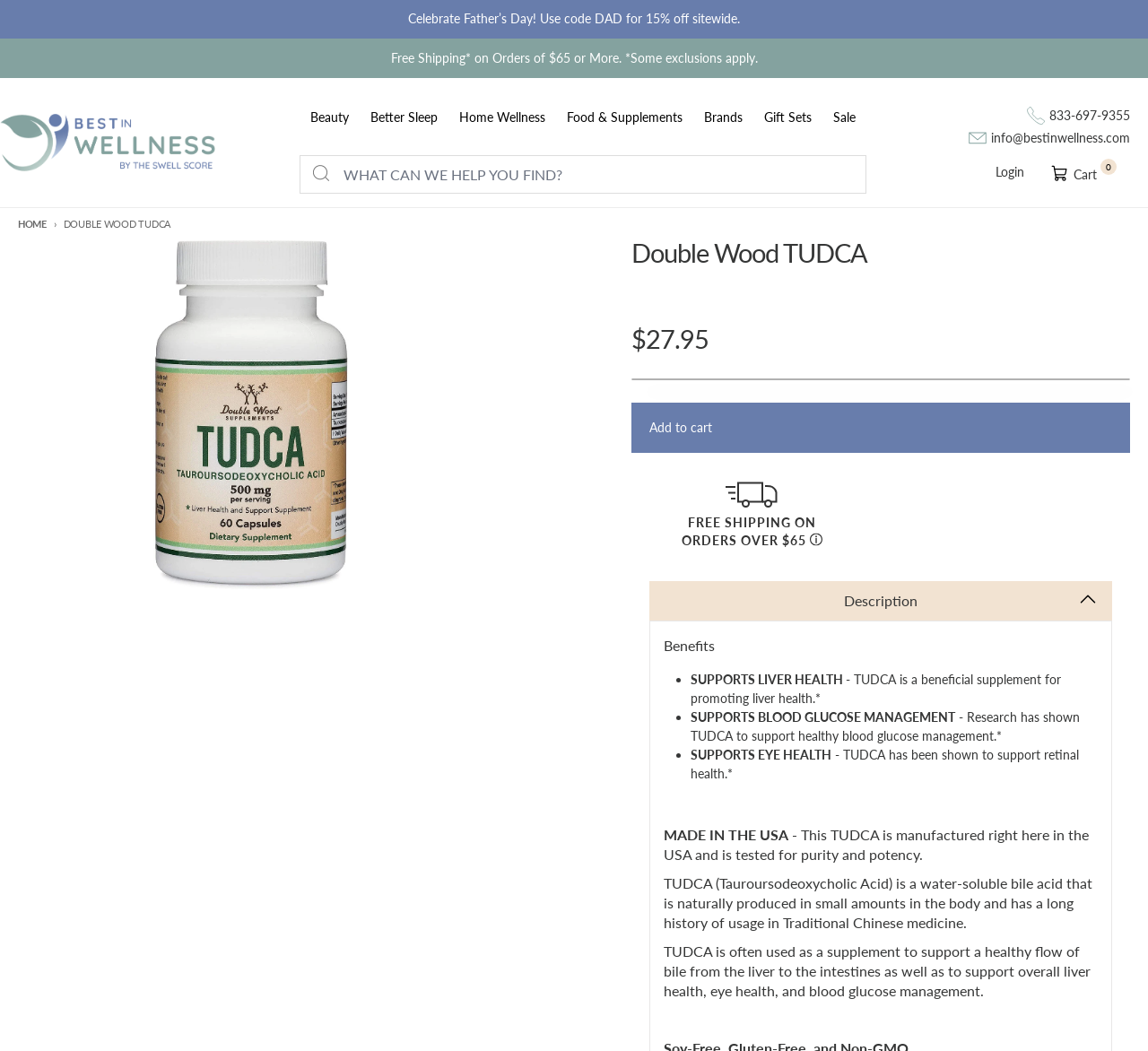What is the email address for customer support?
Examine the screenshot and reply with a single word or phrase.

info@bestinwellness.com